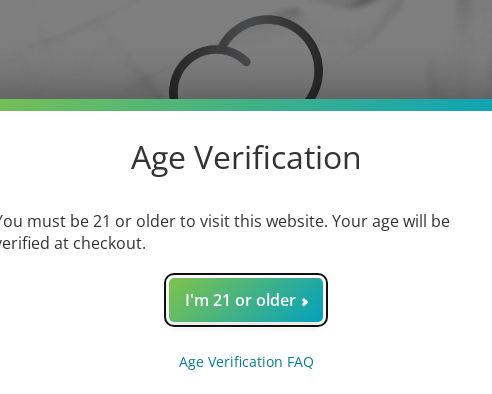What happens when a user clicks the 'I'm 21 or older' button?
Refer to the image and offer an in-depth and detailed answer to the question.

According to the warning message, when a user clicks the 'I'm 21 or older' button, their age will be verified at checkout, indicating that the website will confirm the user's age before allowing them to proceed.